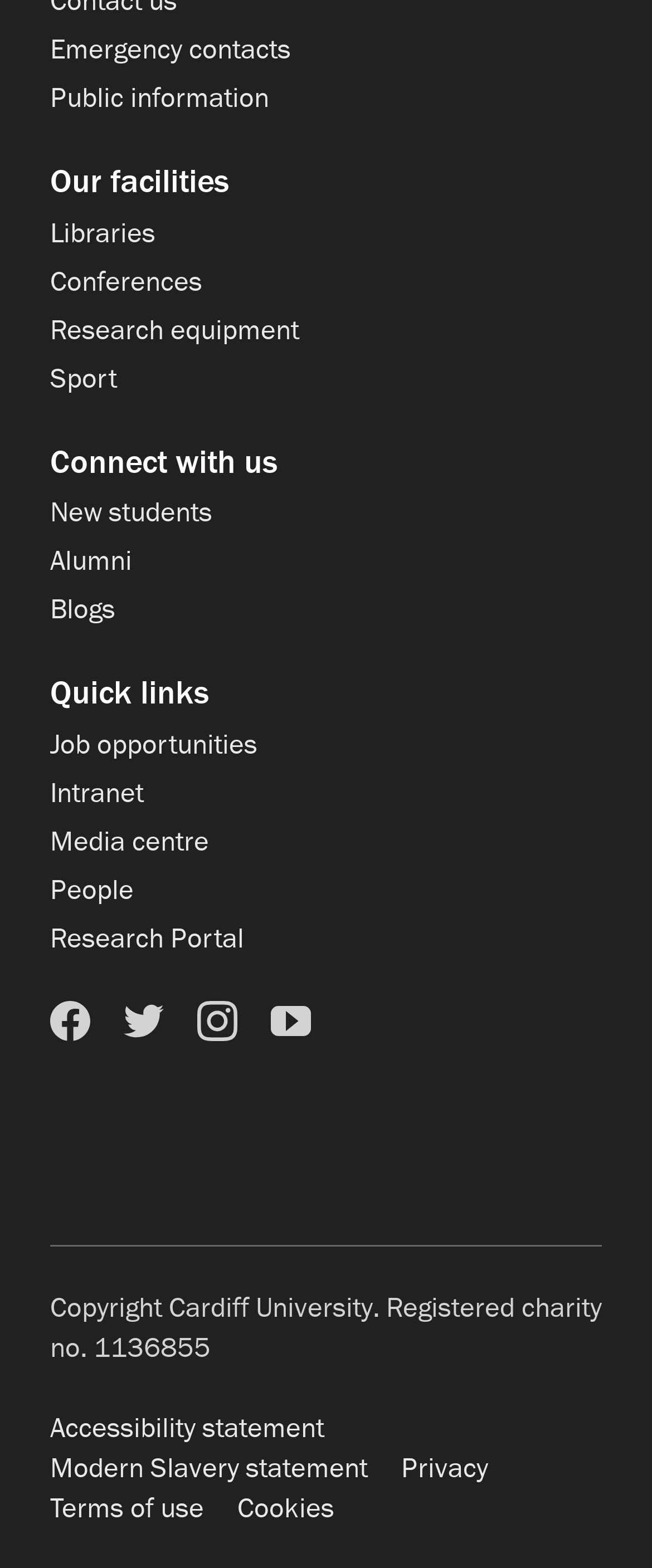Answer this question in one word or a short phrase: How many social media links are there?

4